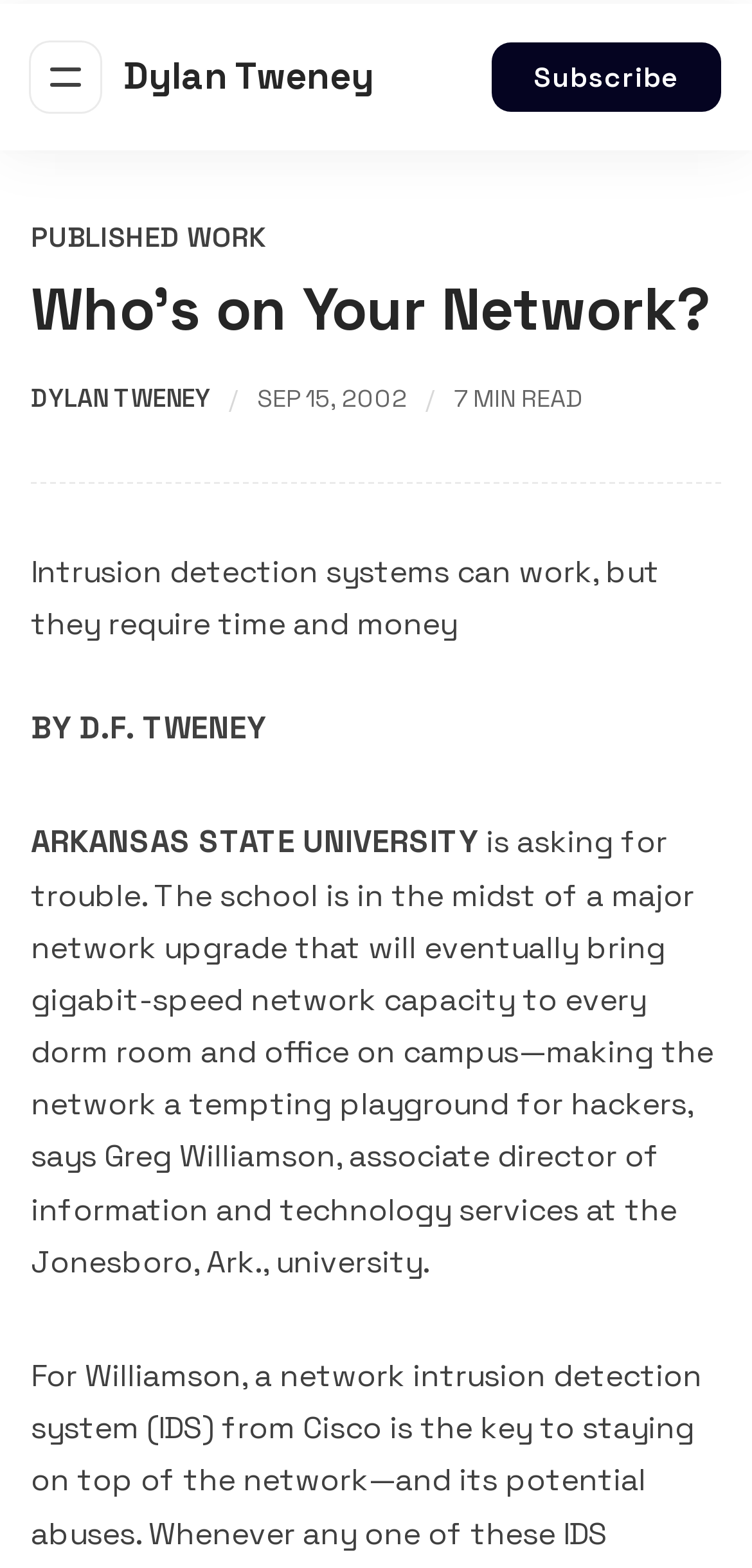Answer the question using only one word or a concise phrase: Who is the author of this article?

D.F. Tweney